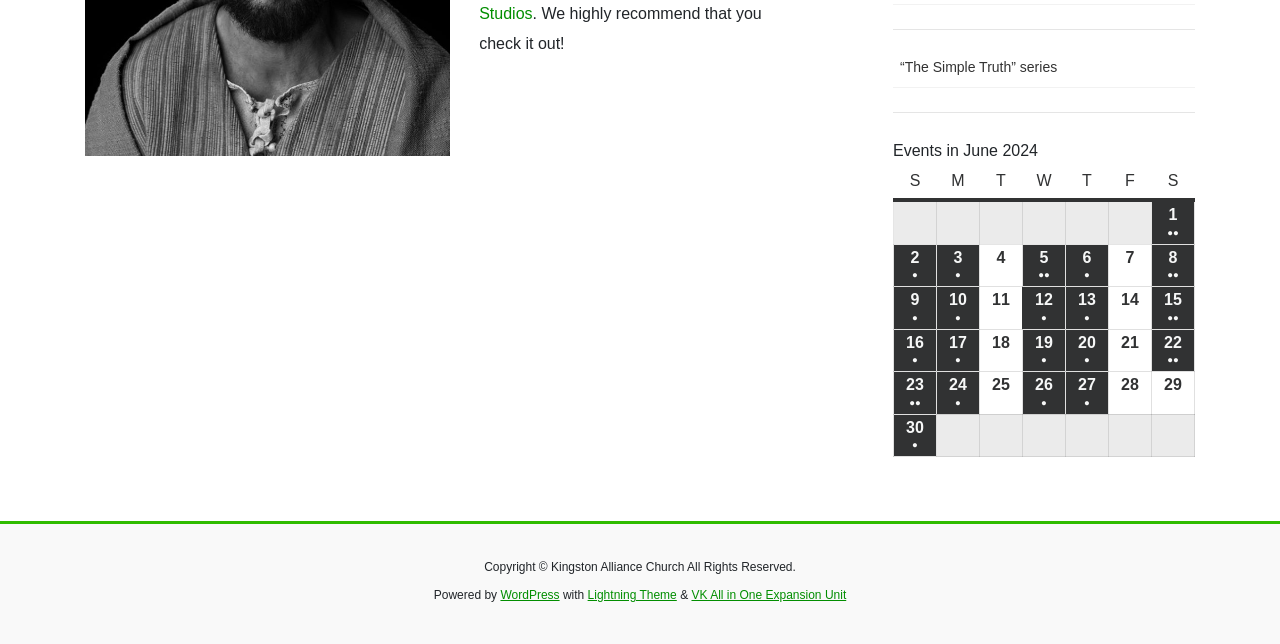Find the bounding box coordinates for the HTML element described as: "26June 26, 2024●(1 event)". The coordinates should consist of four float values between 0 and 1, i.e., [left, top, right, bottom].

[0.799, 0.578, 0.832, 0.642]